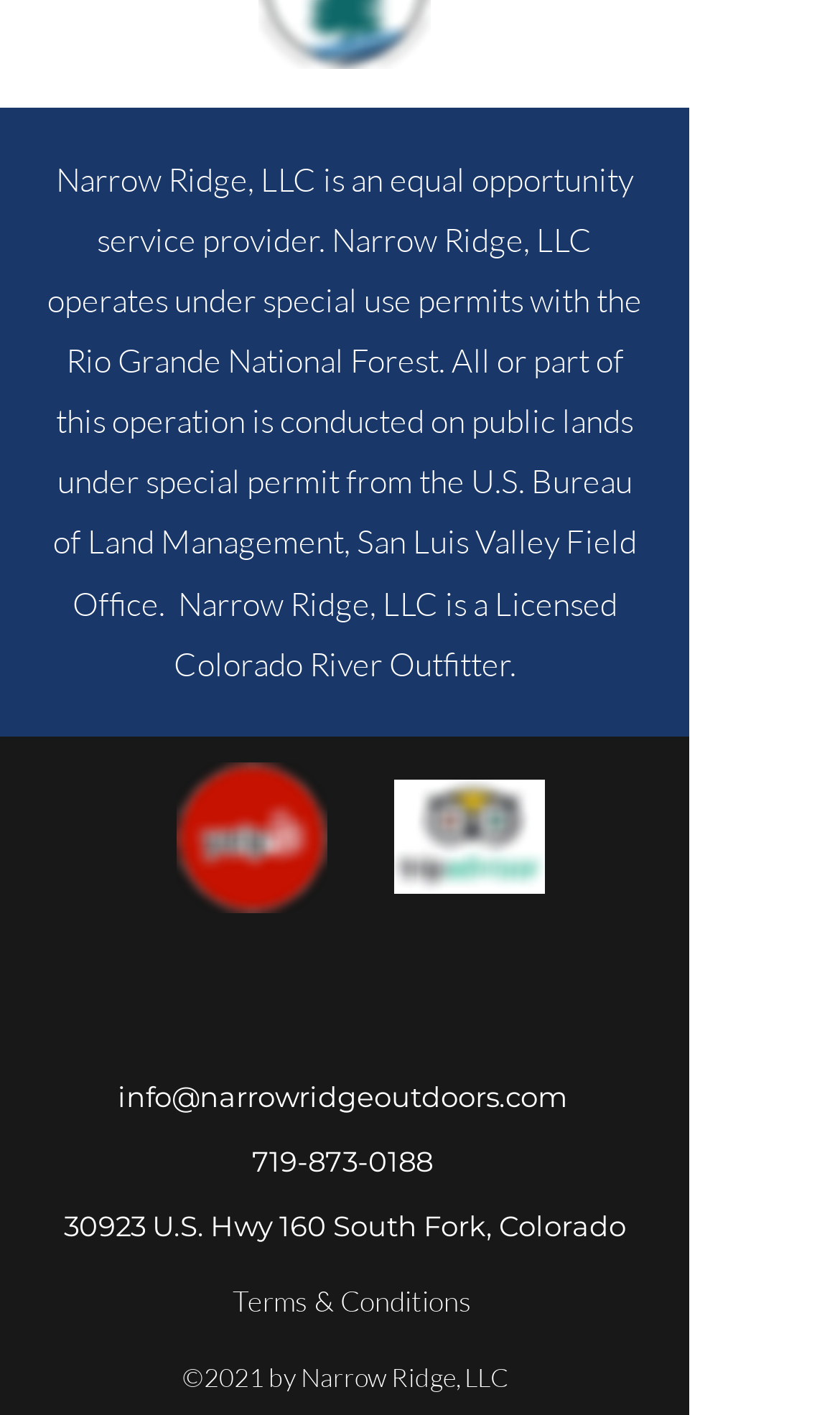What is the name of the company?
Identify the answer in the screenshot and reply with a single word or phrase.

Narrow Ridge, LLC